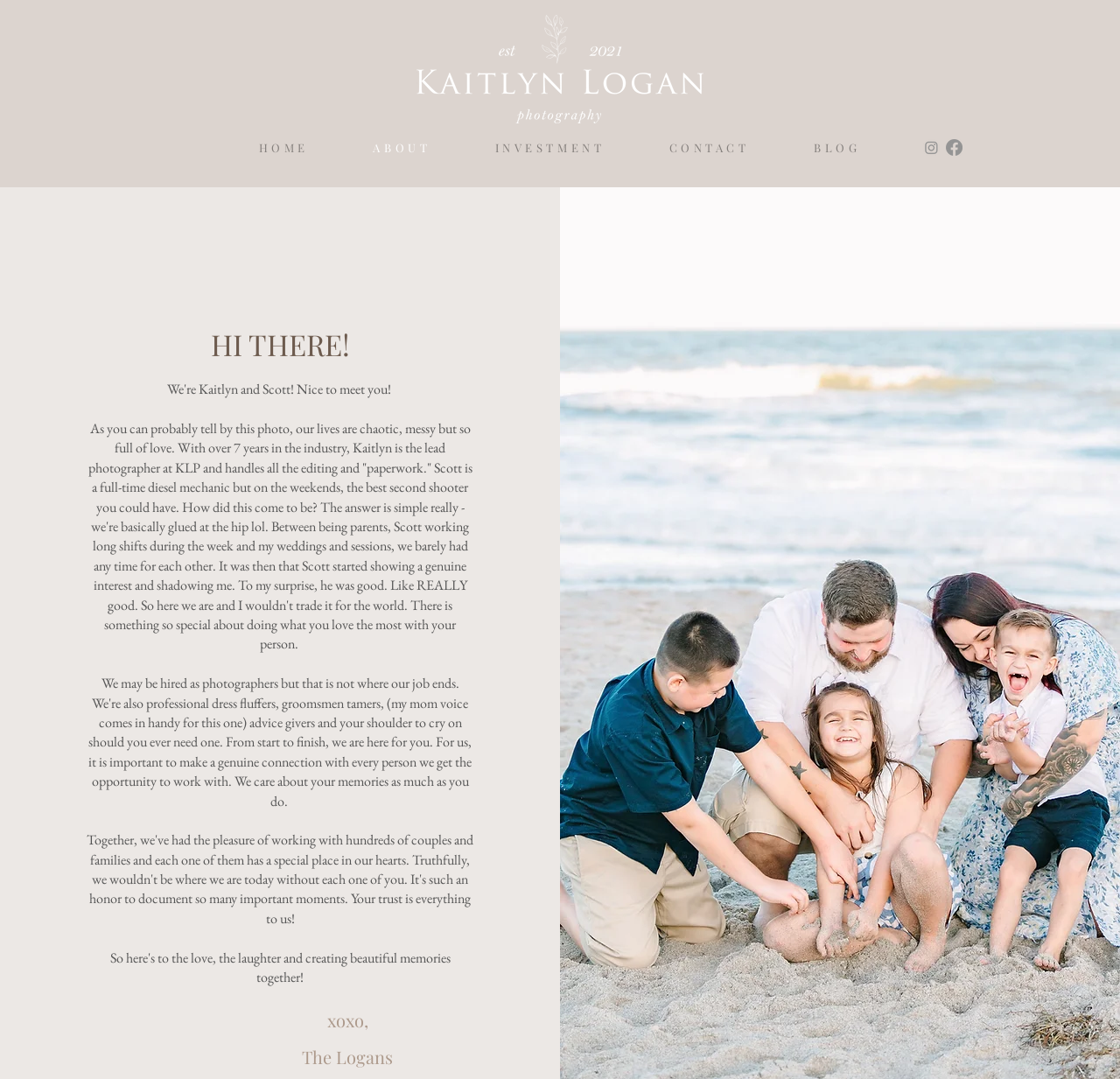How many links are in the navigation?
Based on the visual content, answer with a single word or a brief phrase.

5